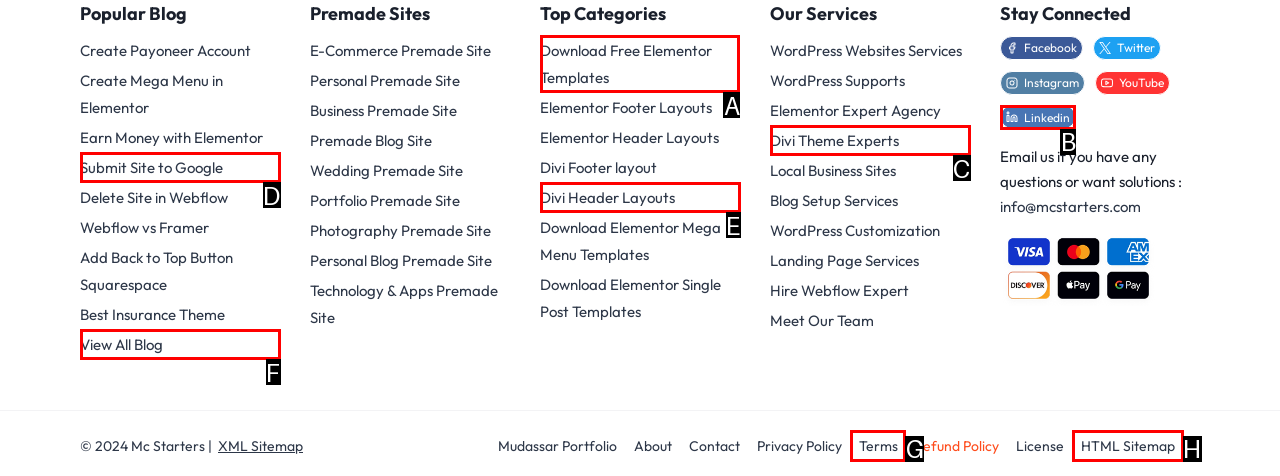Out of the given choices, which letter corresponds to the UI element required to Download free Elementor templates? Answer with the letter.

A